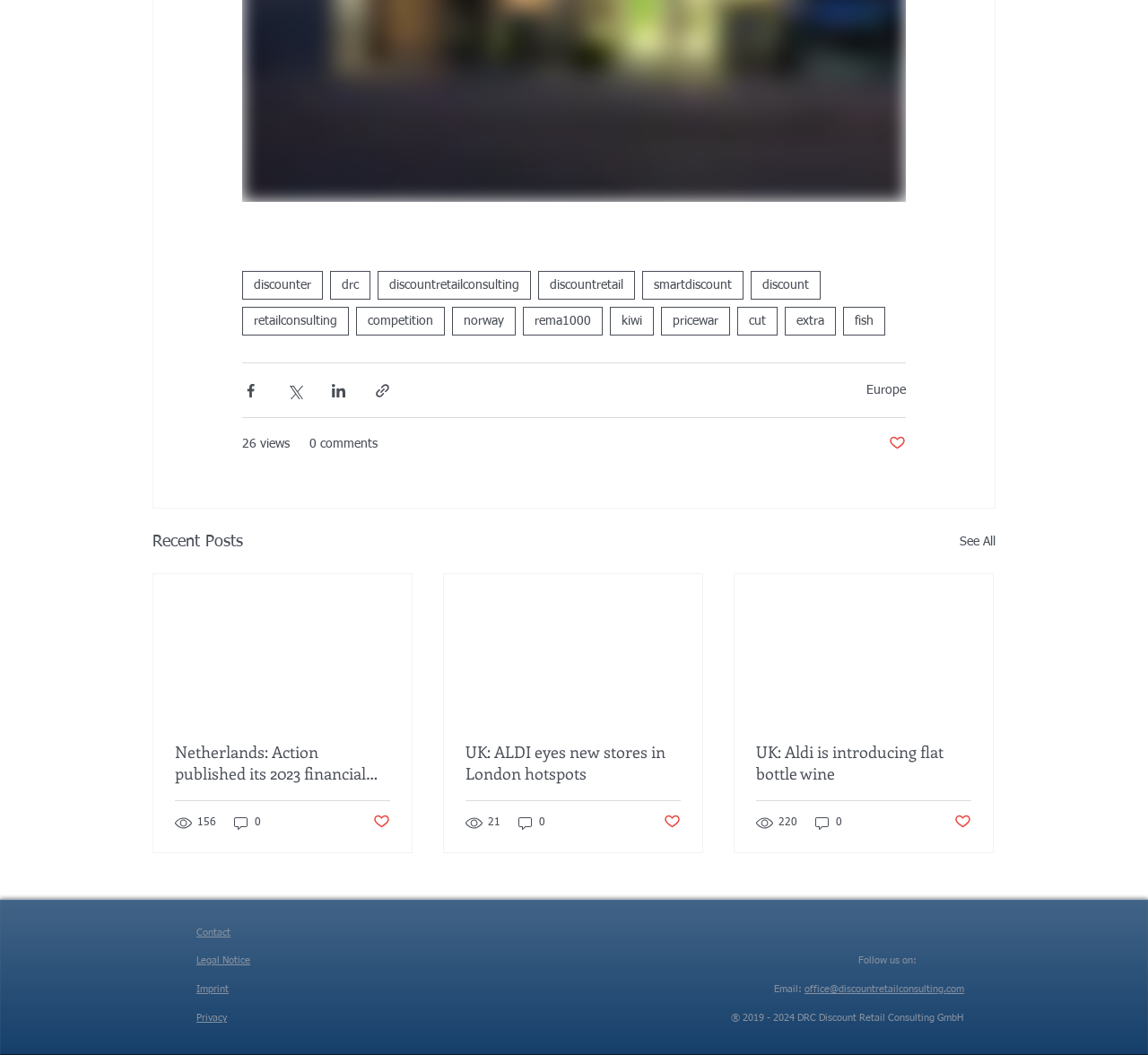Could you determine the bounding box coordinates of the clickable element to complete the instruction: "Share via Facebook"? Provide the coordinates as four float numbers between 0 and 1, i.e., [left, top, right, bottom].

[0.211, 0.362, 0.226, 0.378]